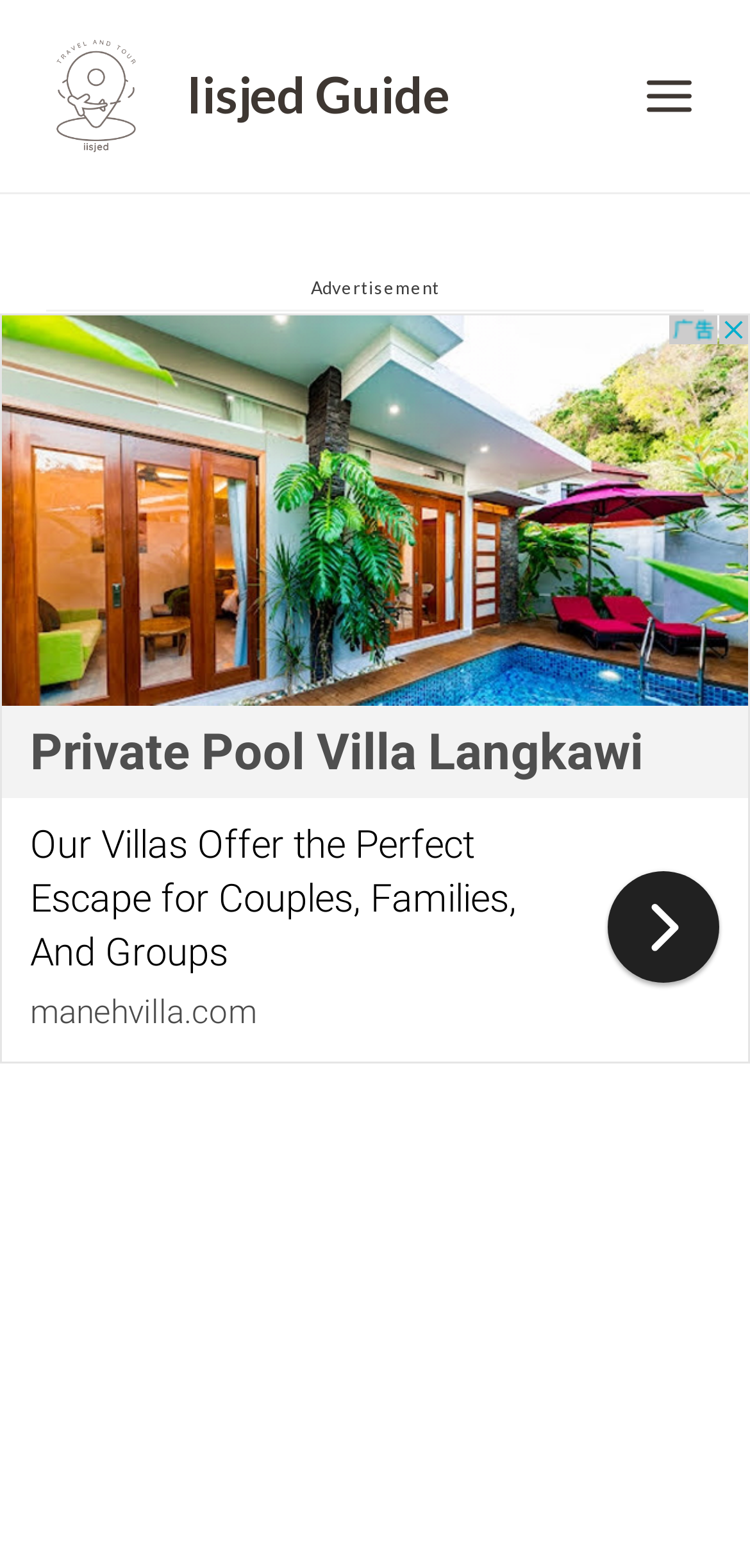Using the element description Iisjed Guide, predict the bounding box coordinates for the UI element. Provide the coordinates in (top-left x, top-left y, bottom-right x, bottom-right y) format with values ranging from 0 to 1.

[0.051, 0.025, 0.6, 0.098]